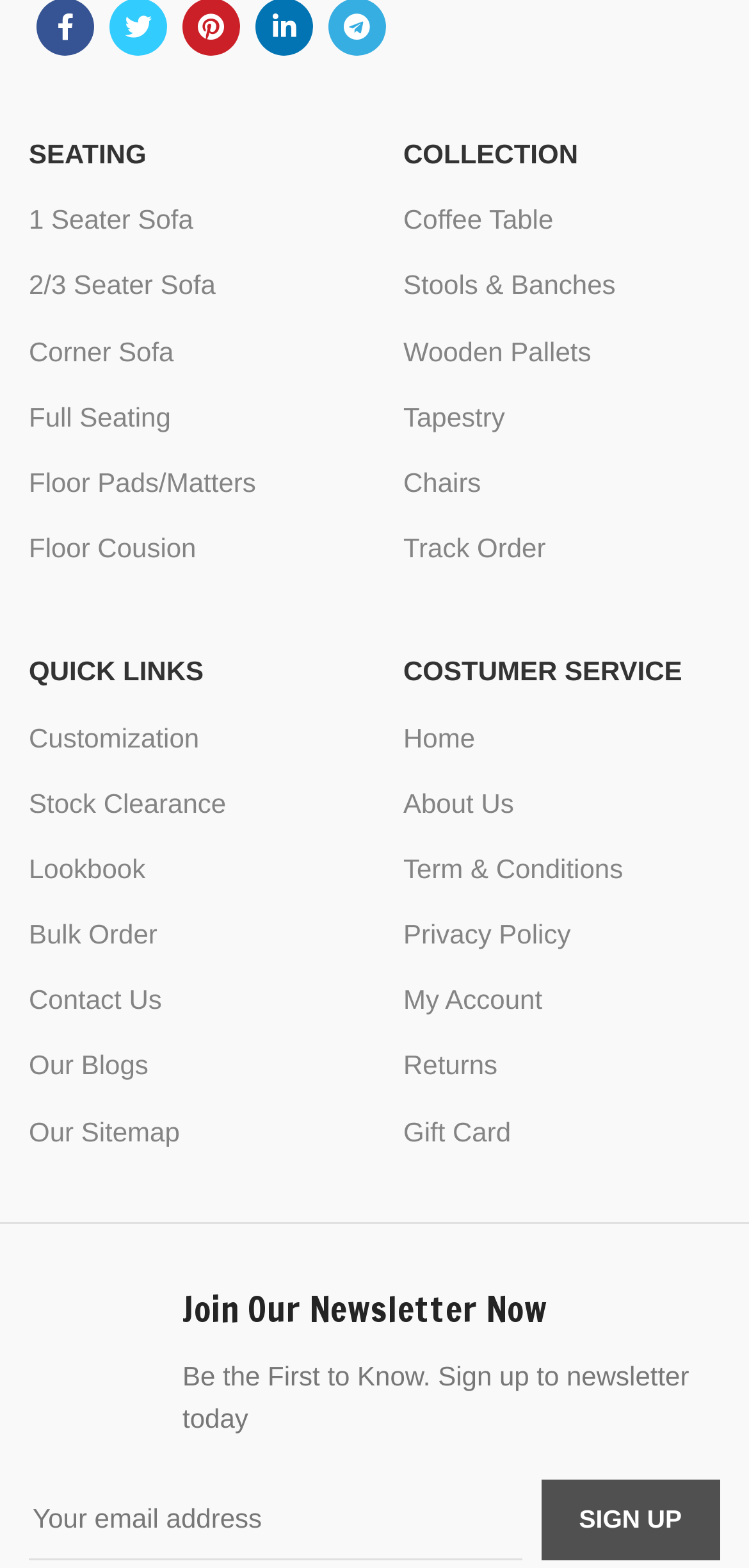Please pinpoint the bounding box coordinates for the region I should click to adhere to this instruction: "View Track Order page".

[0.538, 0.329, 0.962, 0.37]